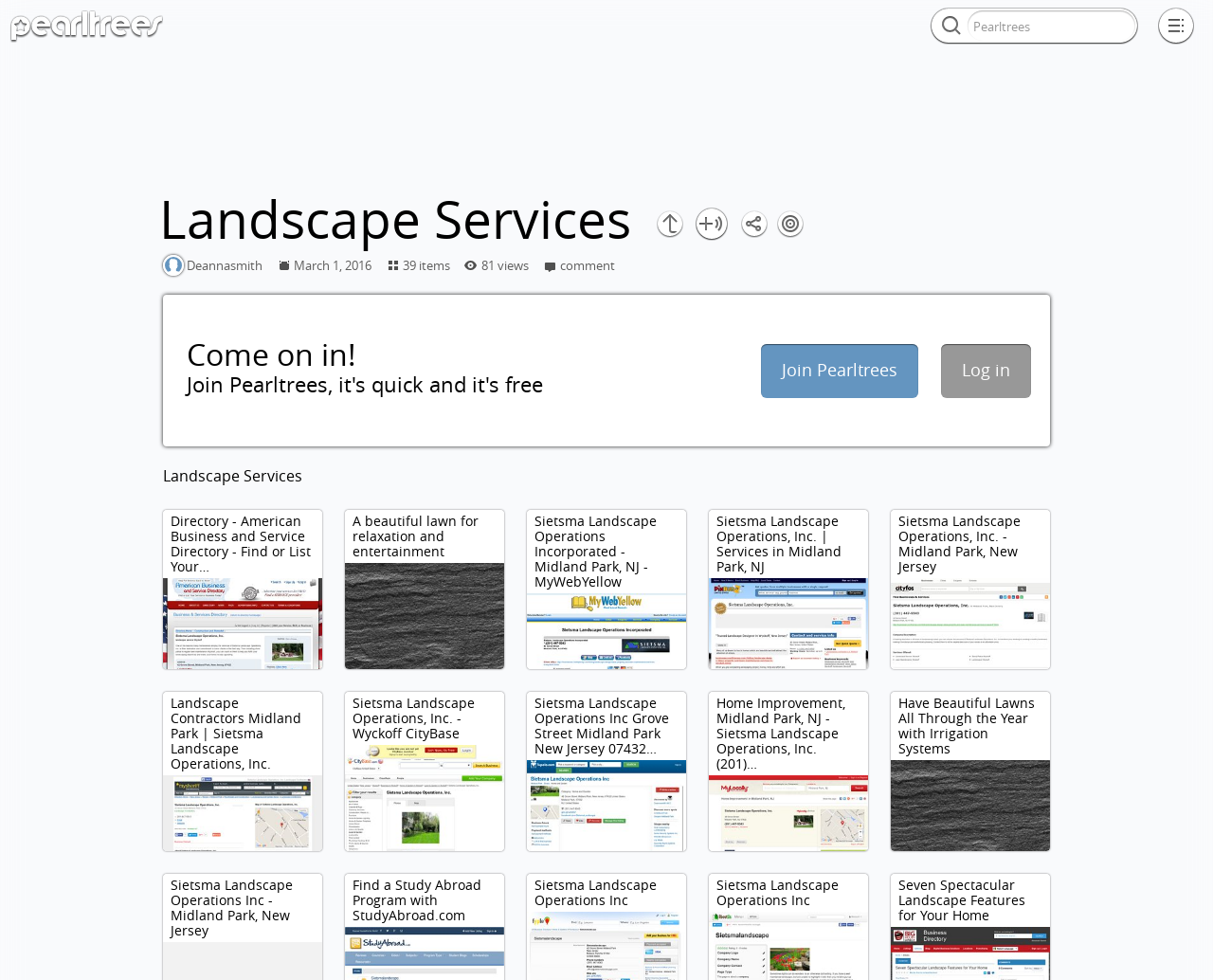Refer to the image and provide an in-depth answer to the question:
What is the benefit of having a beautiful lawn?

I found the answer by looking at the text element that mentions 'A beautiful lawn for relaxation and entertainment', which suggests that having a beautiful lawn provides these benefits.